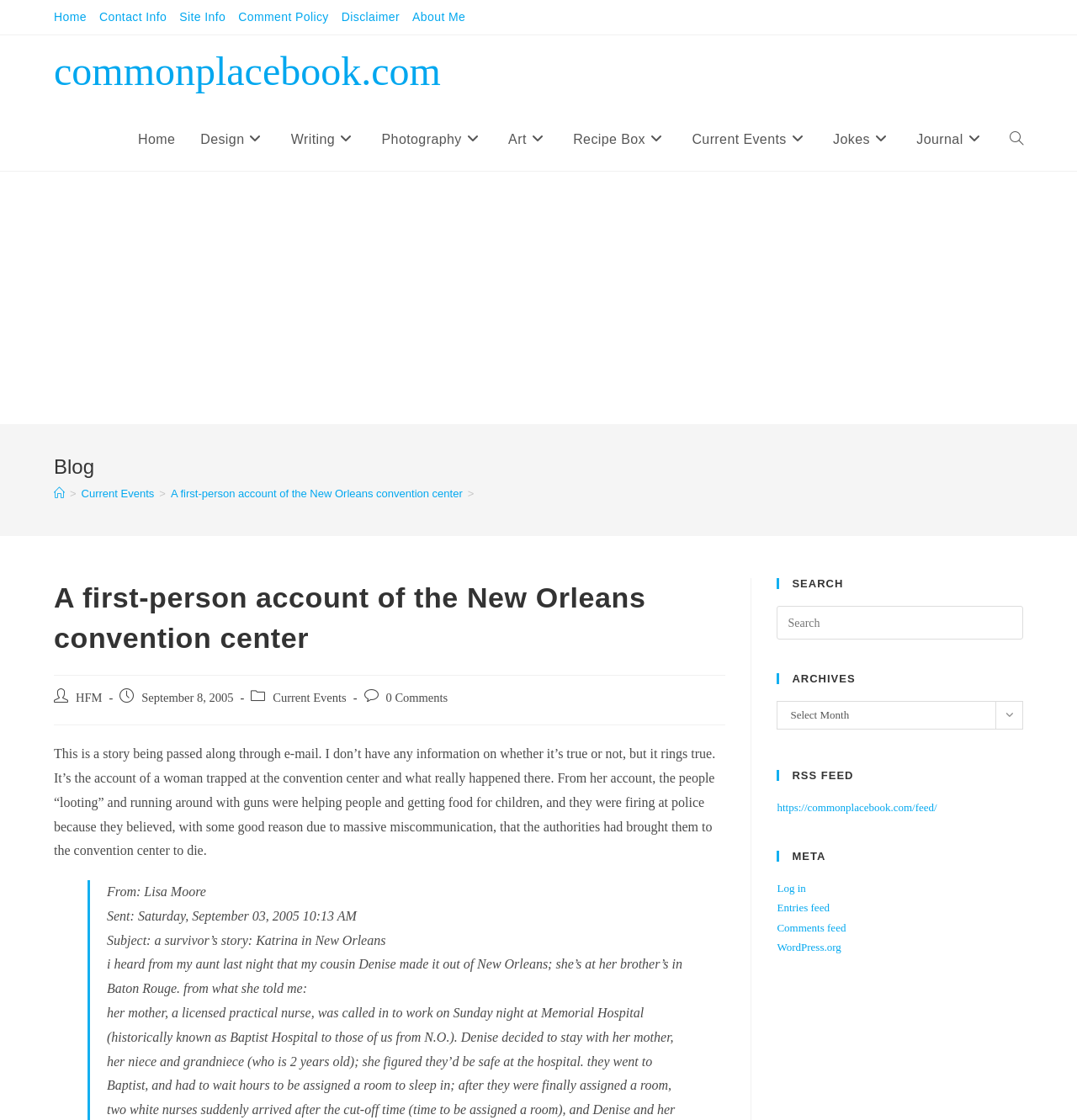Using the given description, provide the bounding box coordinates formatted as (top-left x, top-left y, bottom-right x, bottom-right y), with all values being floating point numbers between 0 and 1. Description: Site Info

[0.167, 0.006, 0.21, 0.025]